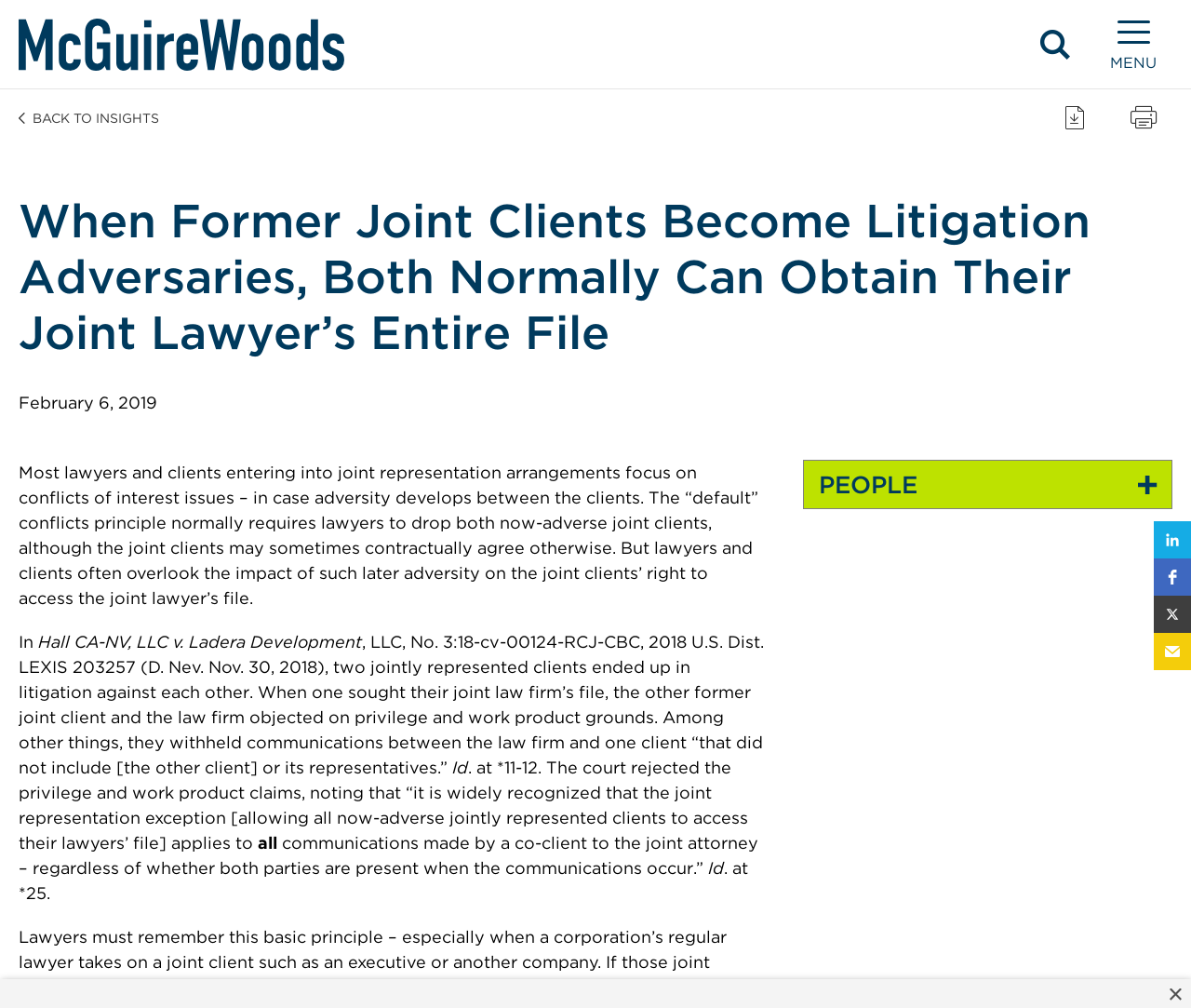What is the purpose of the button with the text 'MENU'?
Look at the image and answer with only one word or phrase.

Toggle site navigation